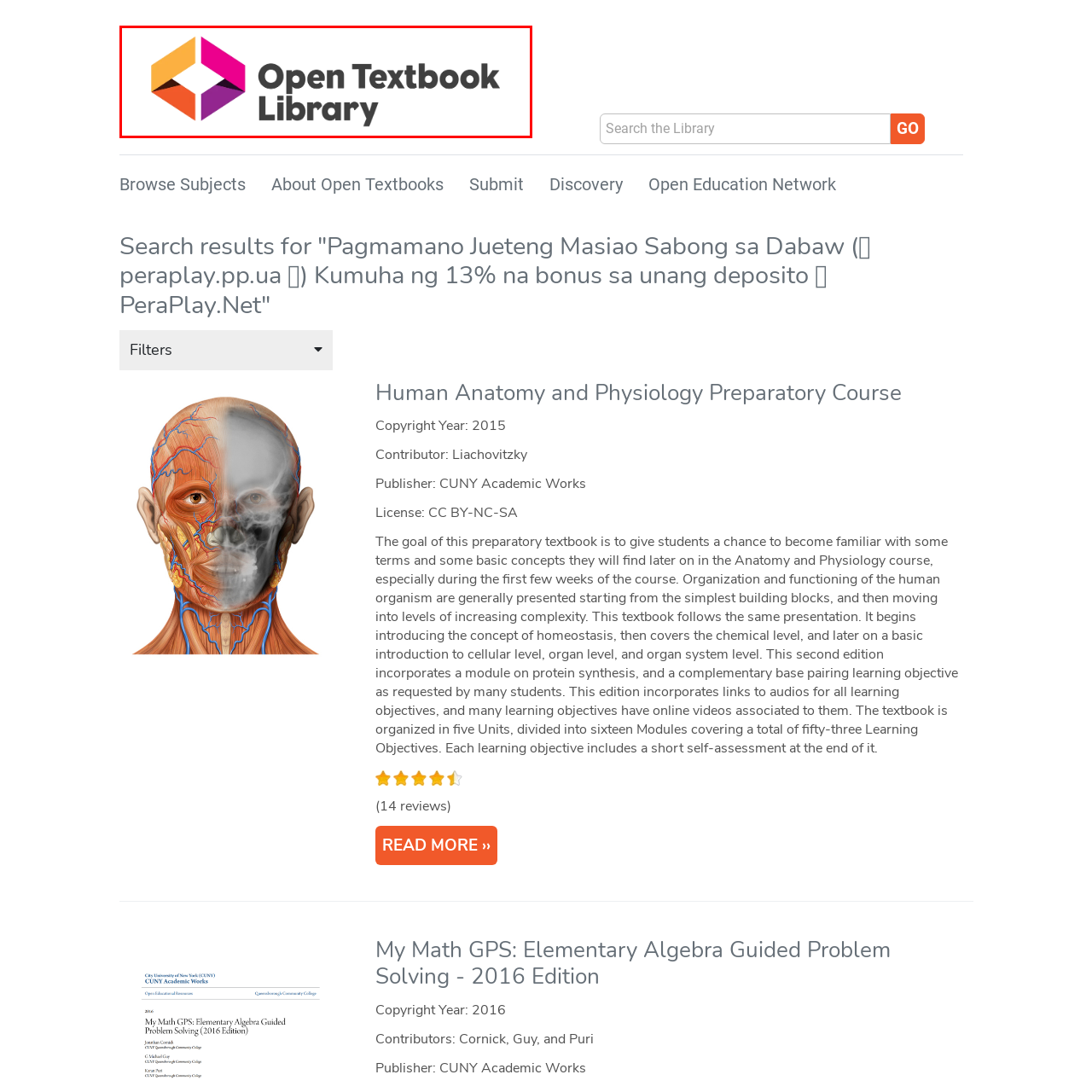Create a detailed description of the image enclosed by the red bounding box.

The image features the logo of the "Open Textbook Library," displaying a colorful design that incorporates geometric shapes and a modern font. The logo consists of a stylized cube with vibrant colors, including shades of orange, pink, and purple, which contribute to a dynamic and engaging appearance. Below the cube, the name "Open Textbook Library" is prominently displayed in a bold, dark gray typeface, emphasizing accessibility and innovation in educational resources. This logo symbolizes the library's mission to provide open and freely accessible educational materials, facilitating learning opportunities for a diverse range of students and educators.